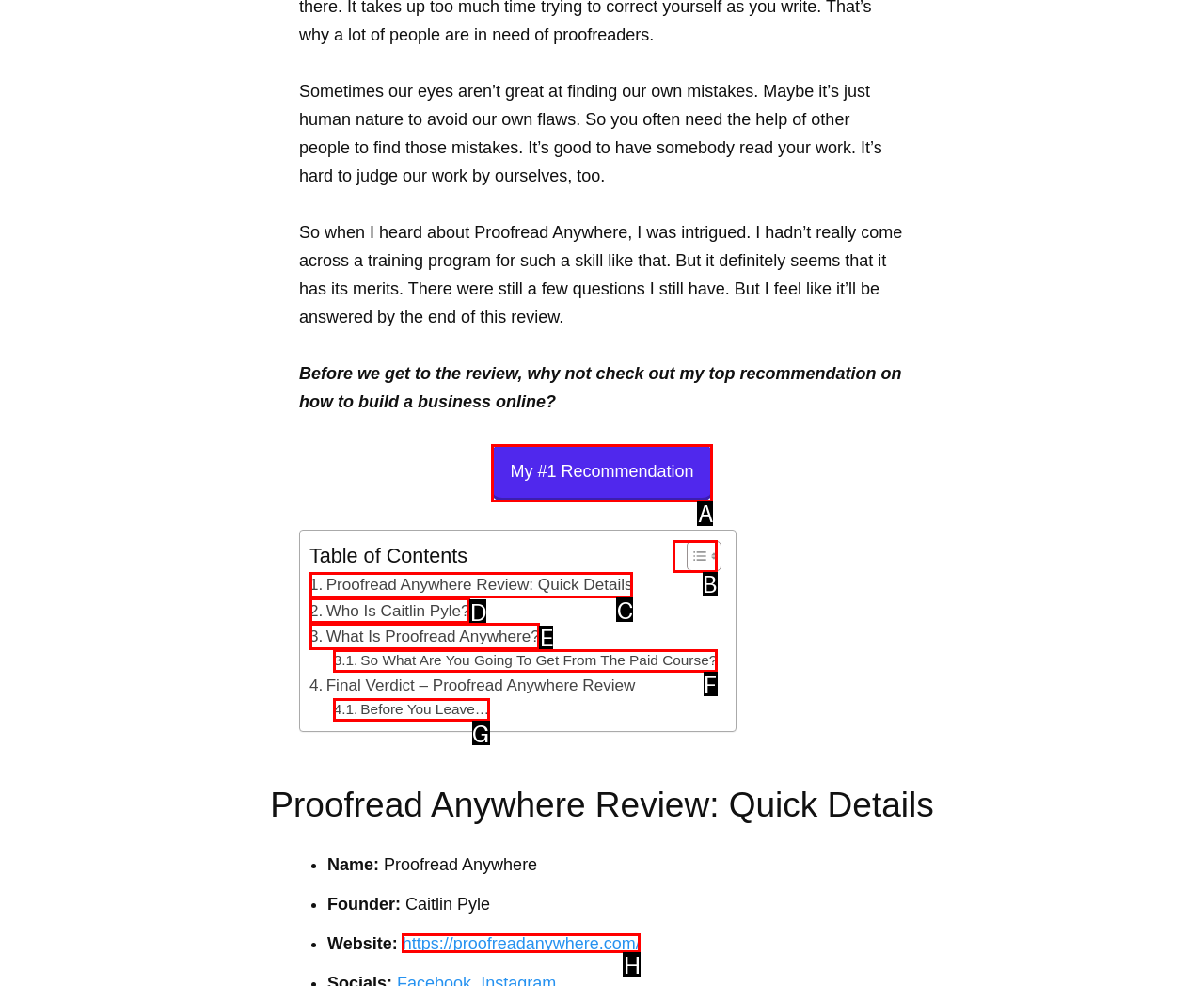Select the HTML element that corresponds to the description: Who Is Caitlin Pyle?. Answer with the letter of the matching option directly from the choices given.

D